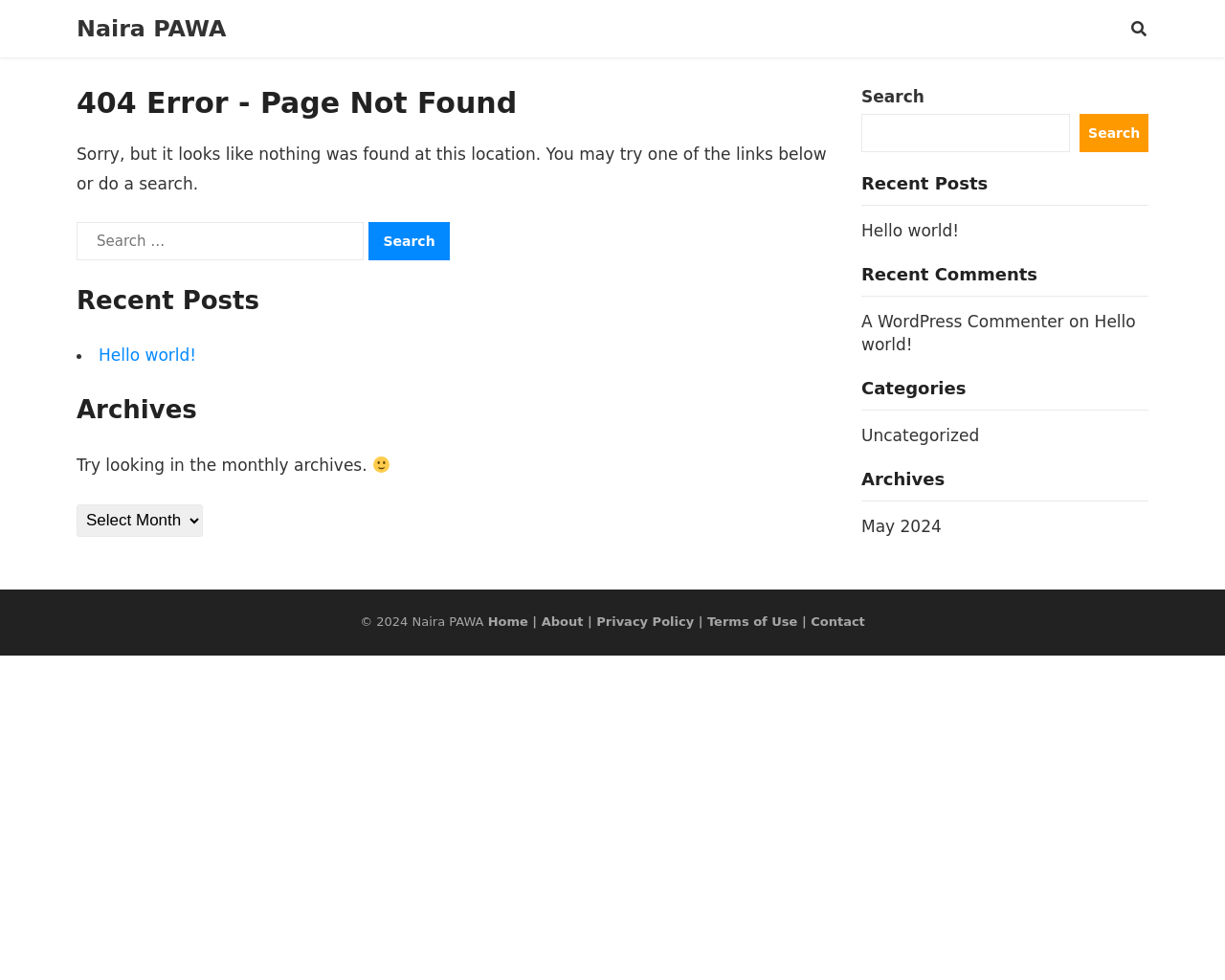Extract the bounding box for the UI element that matches this description: "parent_node: Search for: value="Search"".

[0.301, 0.227, 0.367, 0.266]